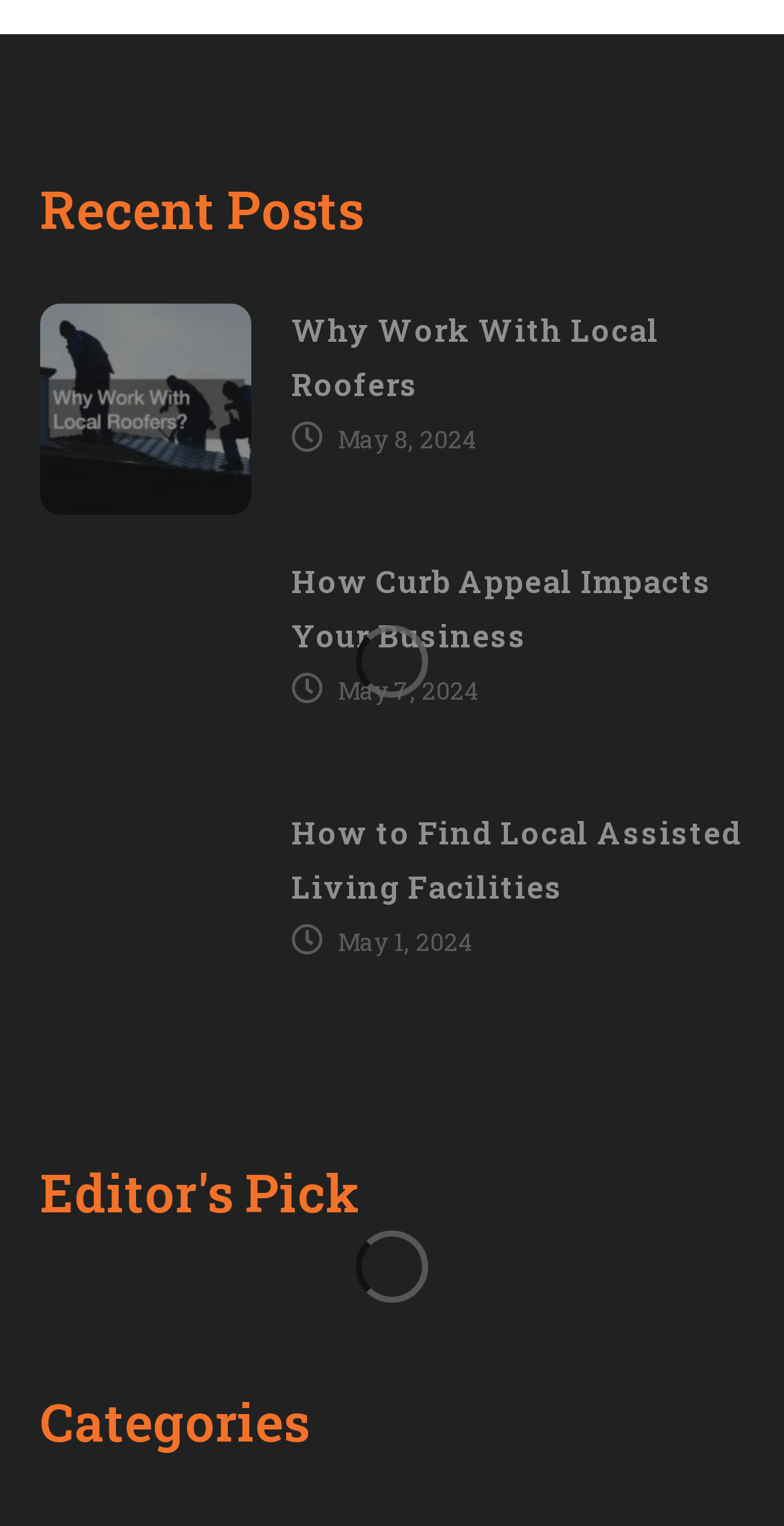Pinpoint the bounding box coordinates for the area that should be clicked to perform the following instruction: "Check the date of 'How Curb Appeal Impacts Your Business'".

[0.431, 0.442, 0.613, 0.463]